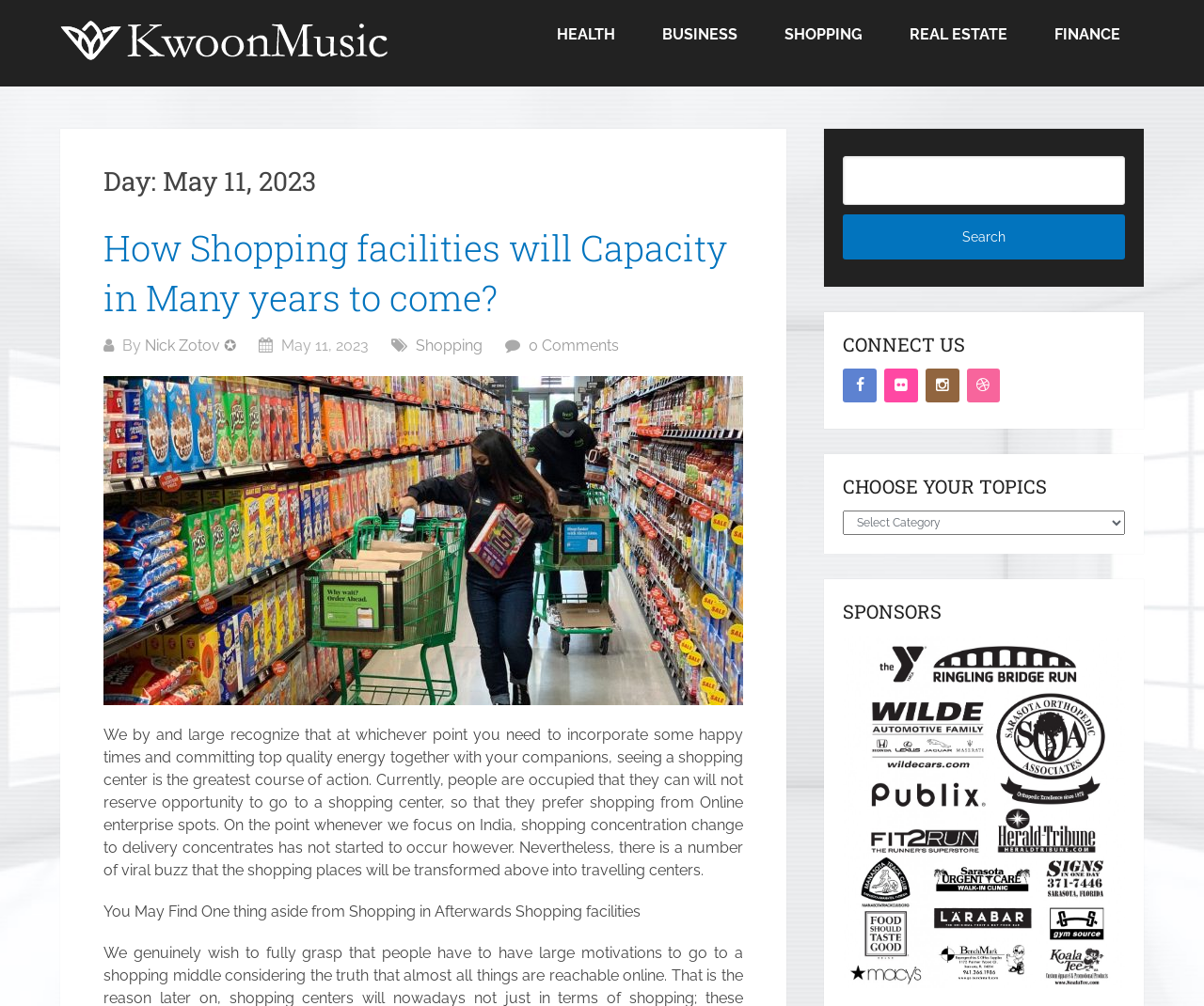Show the bounding box coordinates for the HTML element described as: "Nick Zotov ✪".

[0.12, 0.334, 0.196, 0.352]